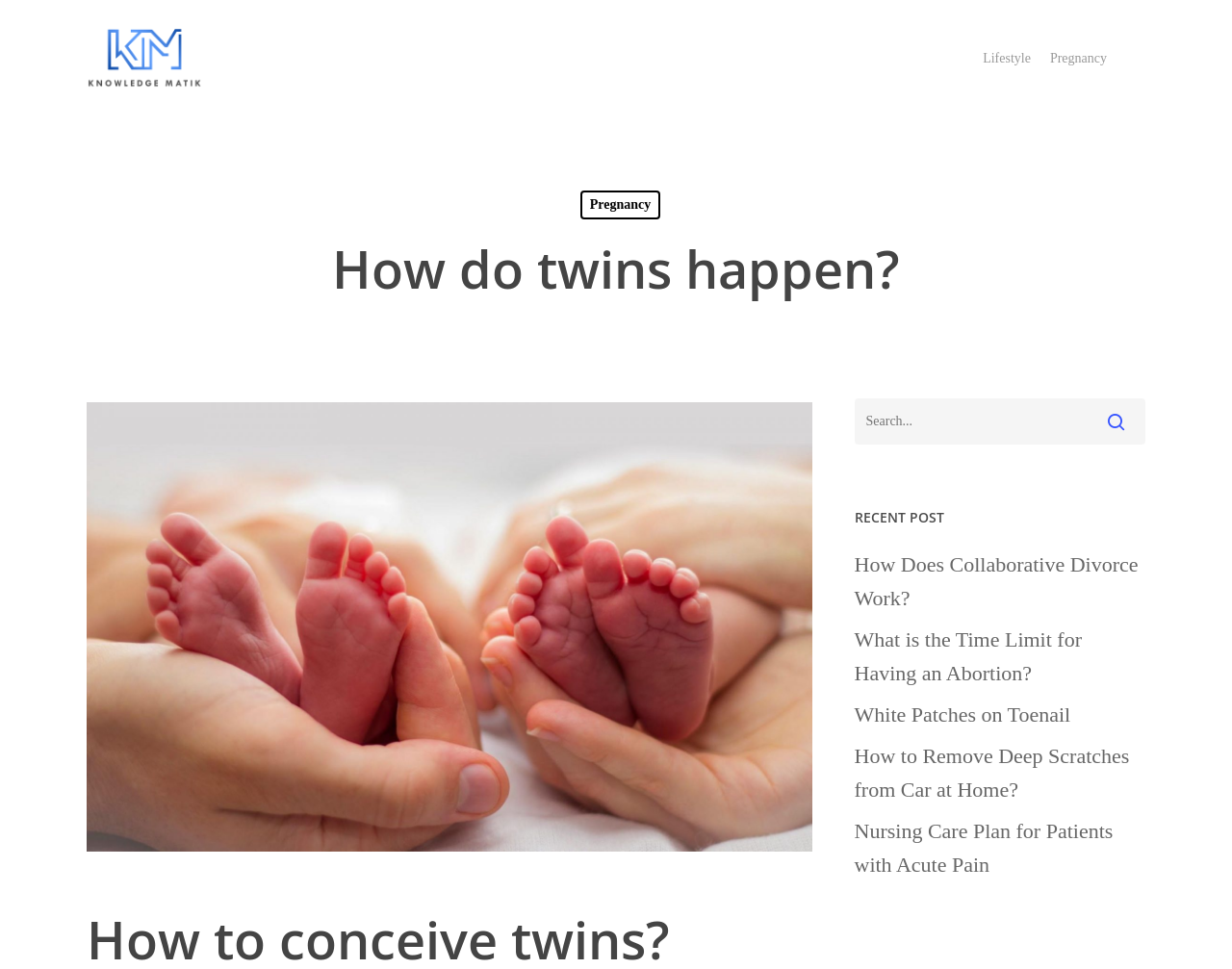What is the position of the search box?
Examine the image and give a concise answer in one word or a short phrase.

Middle right